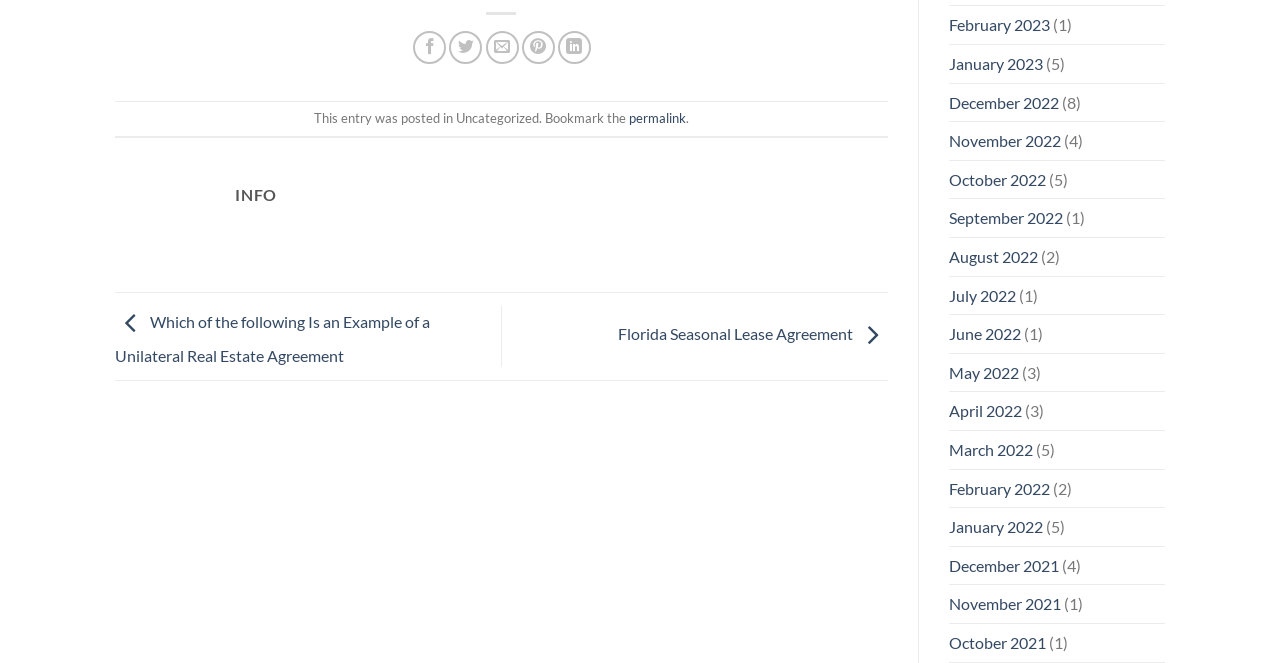Please specify the bounding box coordinates of the region to click in order to perform the following instruction: "Click on the INFO heading".

[0.184, 0.257, 0.693, 0.309]